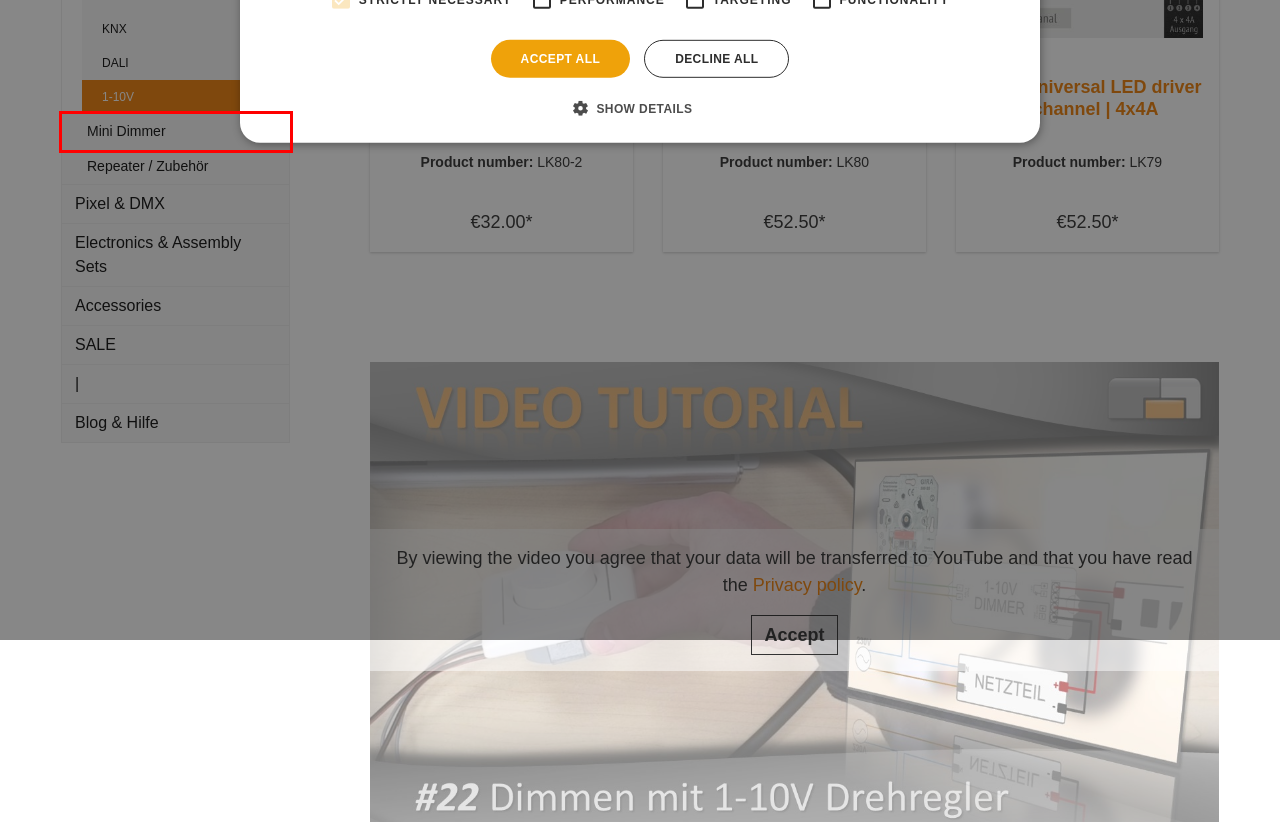Examine the screenshot of a webpage with a red bounding box around a UI element. Select the most accurate webpage description that corresponds to the new page after clicking the highlighted element. Here are the choices:
A. LED repeater for the expansion of your LED installation
B. EnOcean LED Controller & Push Button
C. Imprint
D. KNX
E. DALI LED controller & dimmer
F. Mini Dimmer
G. ZigBee LED Controller e.g. for PHILIPS HUE
H. Kits & components for individual LED developments

F